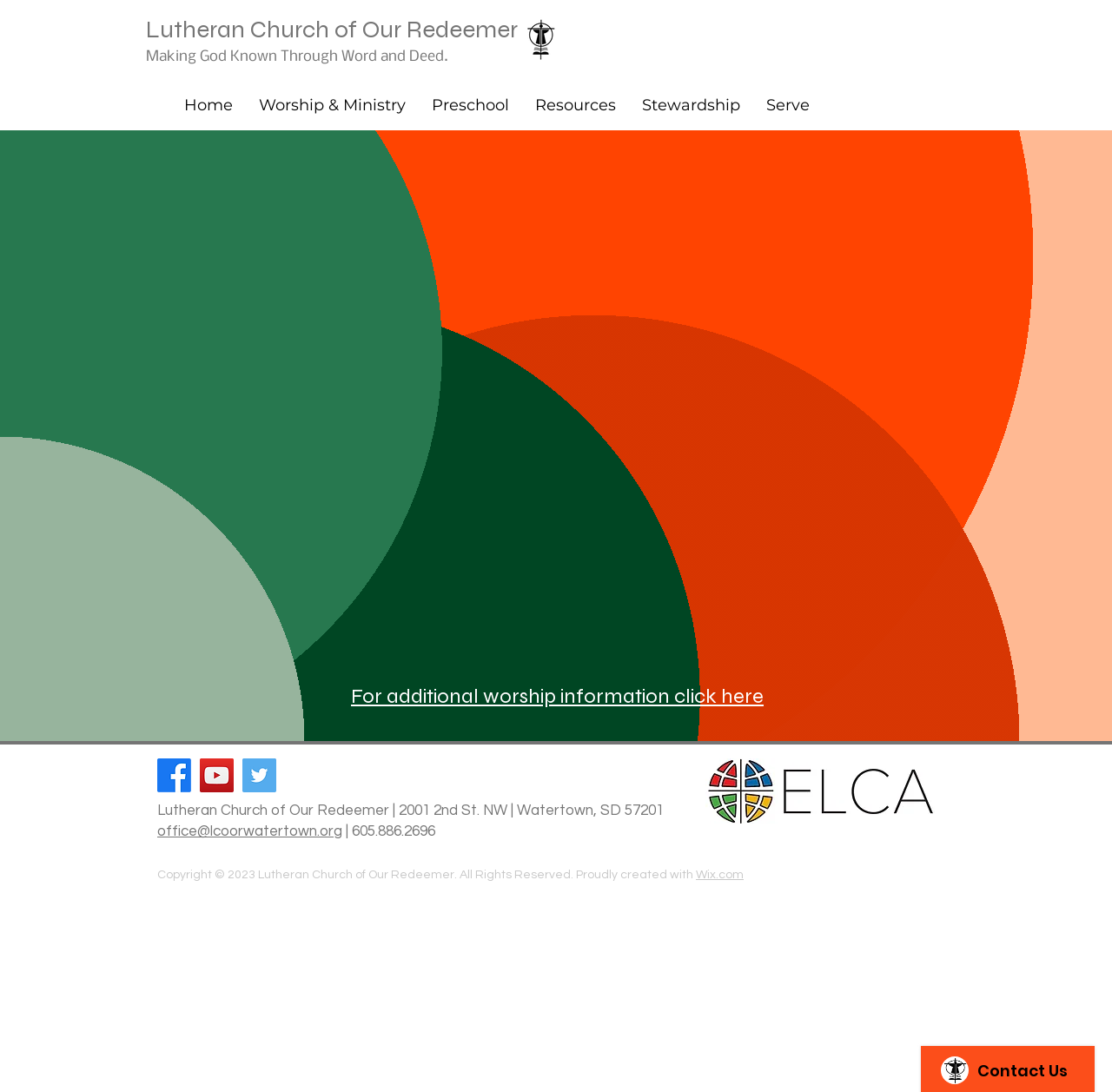Point out the bounding box coordinates of the section to click in order to follow this instruction: "Contact office@lcoorwatertown.org".

[0.141, 0.754, 0.308, 0.768]